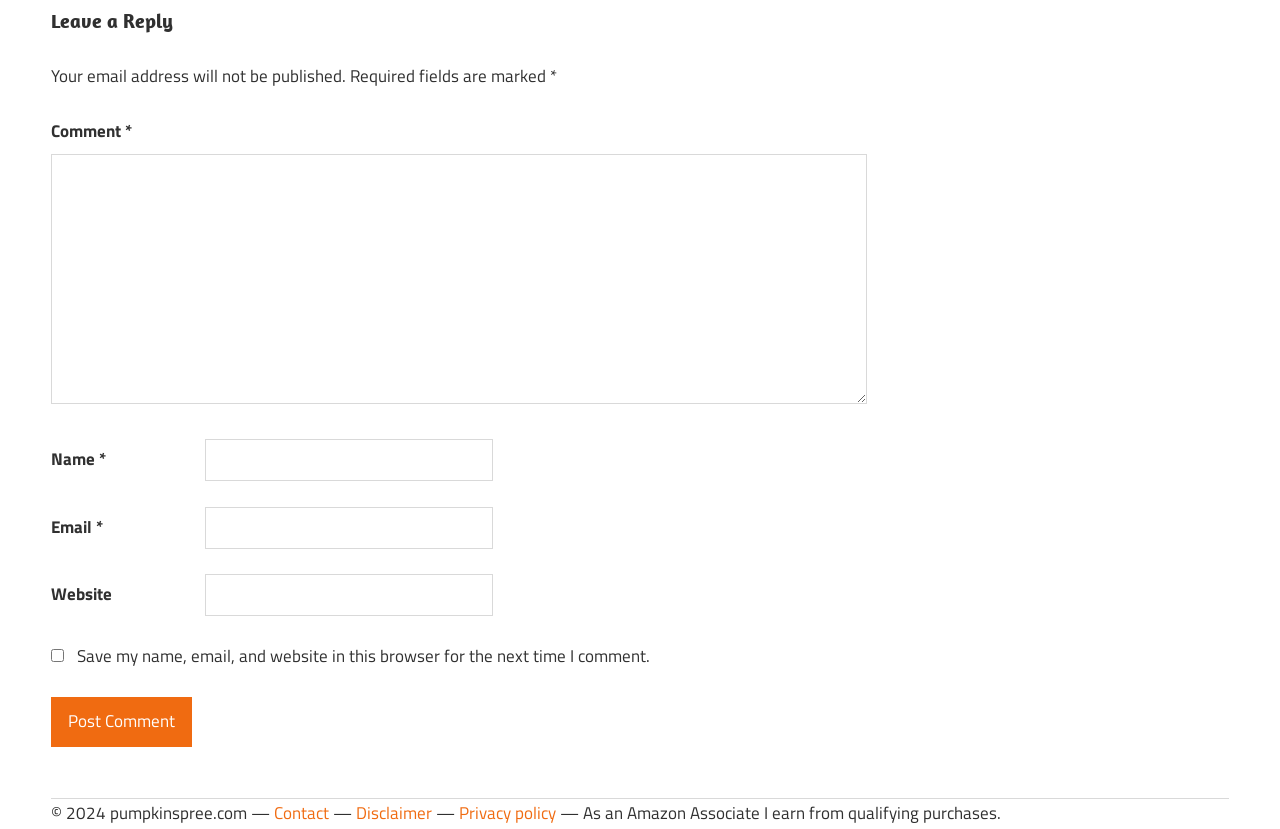Please identify the bounding box coordinates of the clickable area that will fulfill the following instruction: "leave a comment". The coordinates should be in the format of four float numbers between 0 and 1, i.e., [left, top, right, bottom].

[0.04, 0.186, 0.677, 0.487]